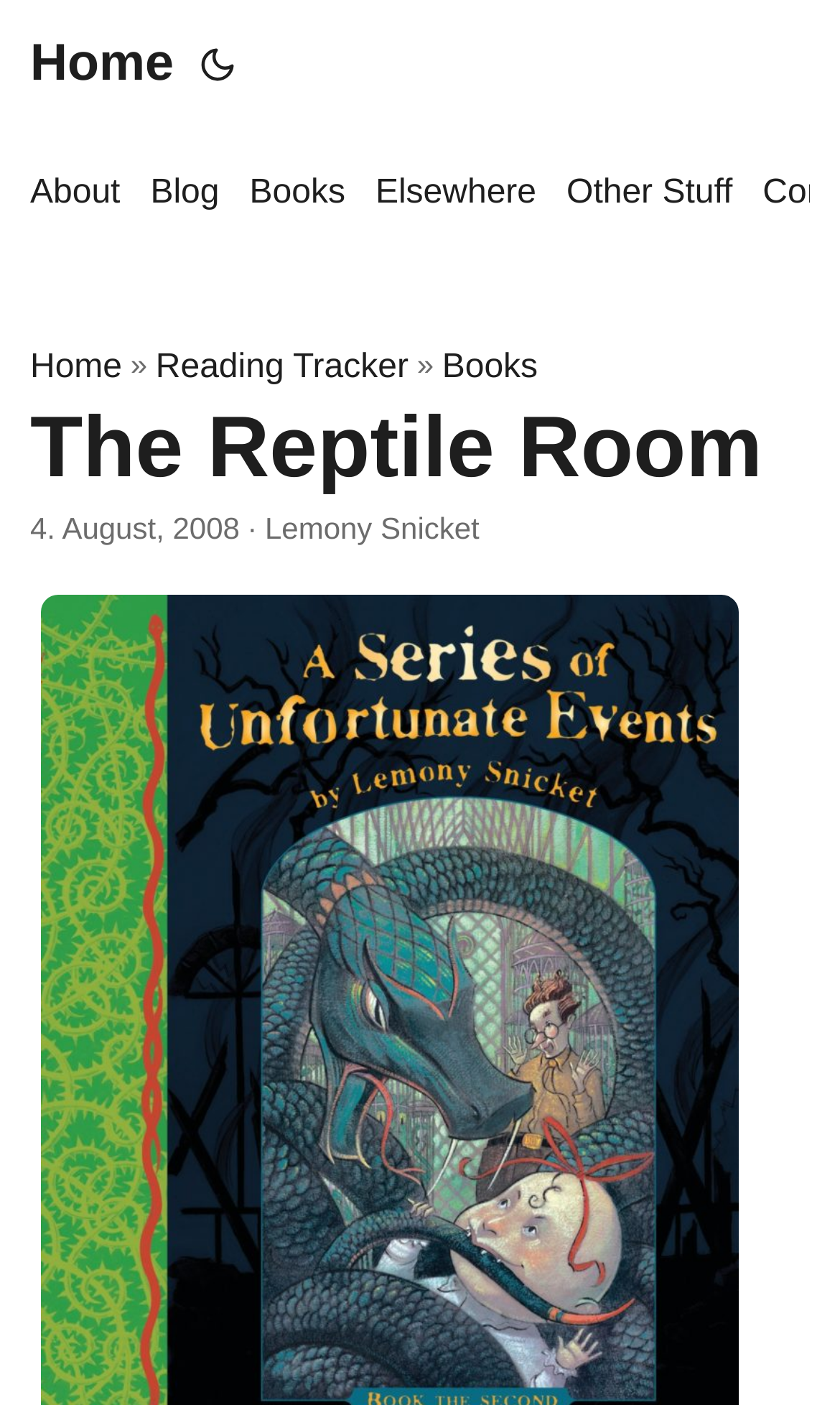Kindly determine the bounding box coordinates of the area that needs to be clicked to fulfill this instruction: "go to home page".

[0.036, 0.0, 0.207, 0.092]